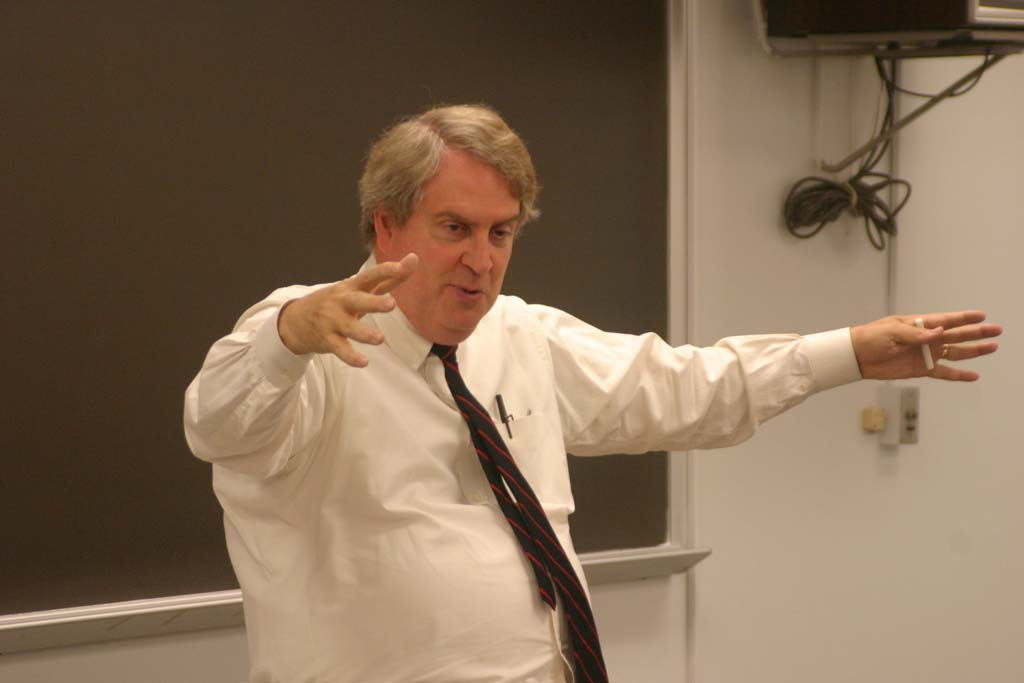Give a concise answer using only one word or phrase for this question:
Is the backdrop of the scene a dark chalkboard?

Yes